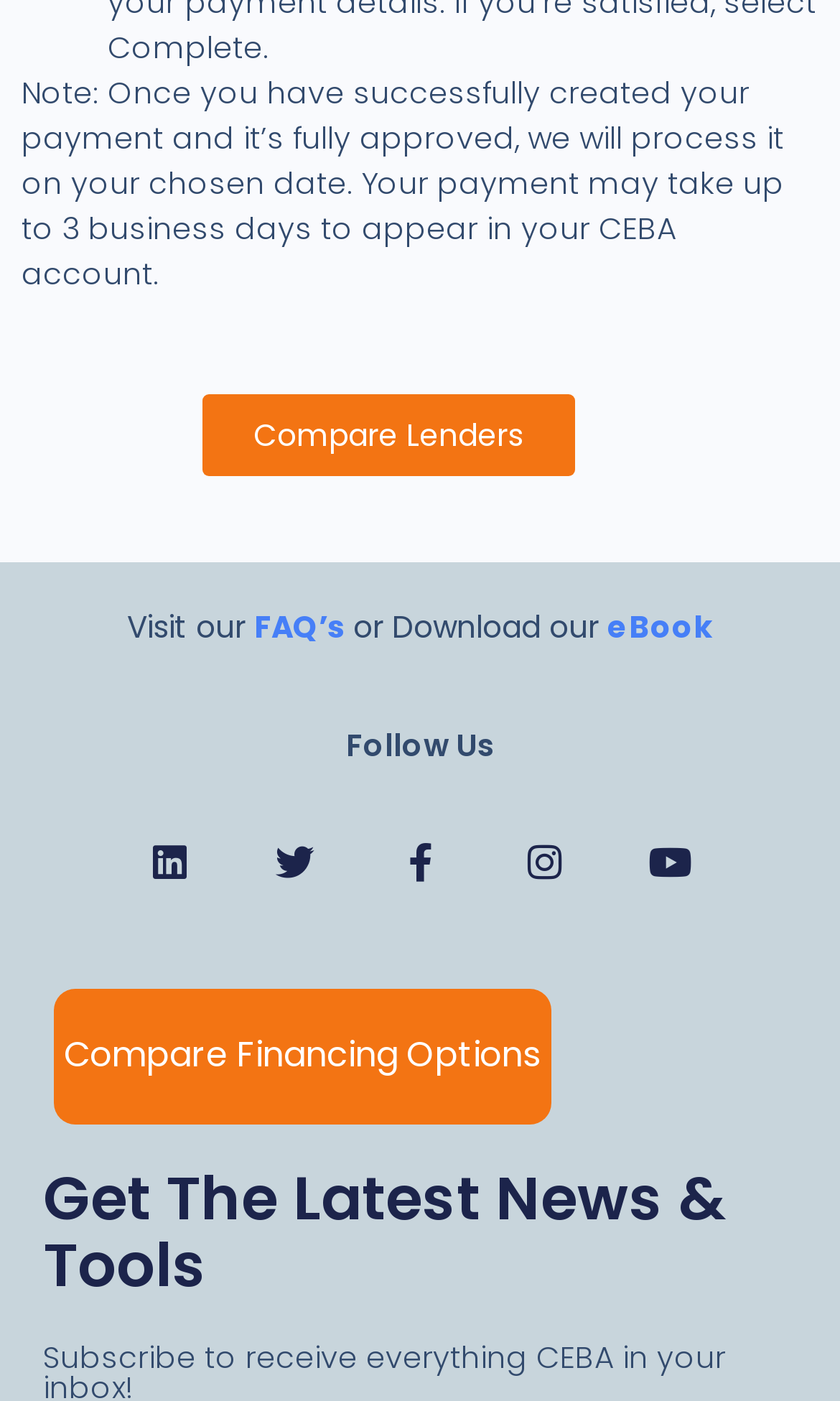Could you specify the bounding box coordinates for the clickable section to complete the following instruction: "Go to home page"?

None